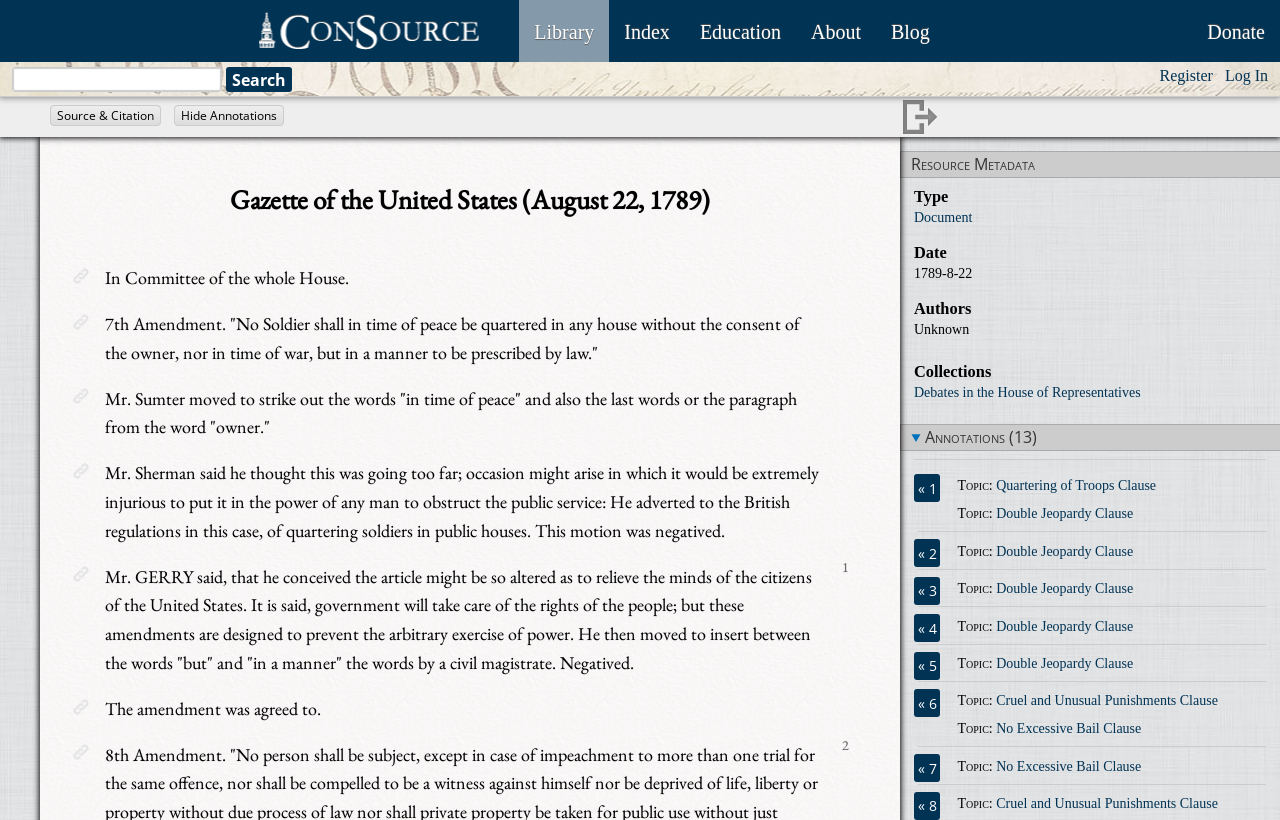Provide a thorough summary of the webpage.

This webpage appears to be a historical document archive, specifically displaying the "Gazette of the United States" from August 22, 1789. At the top, there are seven links to different sections of the website, including "ConSource.org", "Library", "Index", "Education", "About", "Blog", and "Donate". To the right of these links, there are two more links, "Log In" and "Register". Below these, there is a search bar with a "Search" button.

The main content of the page is divided into two sections. On the left, there is a list of links to different paragraphs, each labeled "Link to this paragraph". Below each link, there is a corresponding block of text, which appears to be a transcript of a historical document. The text includes discussions and debates among individuals, including Mr. Sumter, Mr. Sherman, and Mr. Gerry, regarding the quartering of soldiers in private homes.

On the right side of the page, there are several headings, including "Type", "Date", "Authors", and "Collections". Below each heading, there is relevant information about the document, such as the date "1789-8-22" and the authors, listed as "Unknown". There are also links to related collections, including "Debates in the House of Representatives". Further down, there are links to different topics, including the "Quartering of Troops Clause", "Double Jeopardy Clause", and "Cruel and Unusual Punishments Clause", each with a corresponding link to a related page.